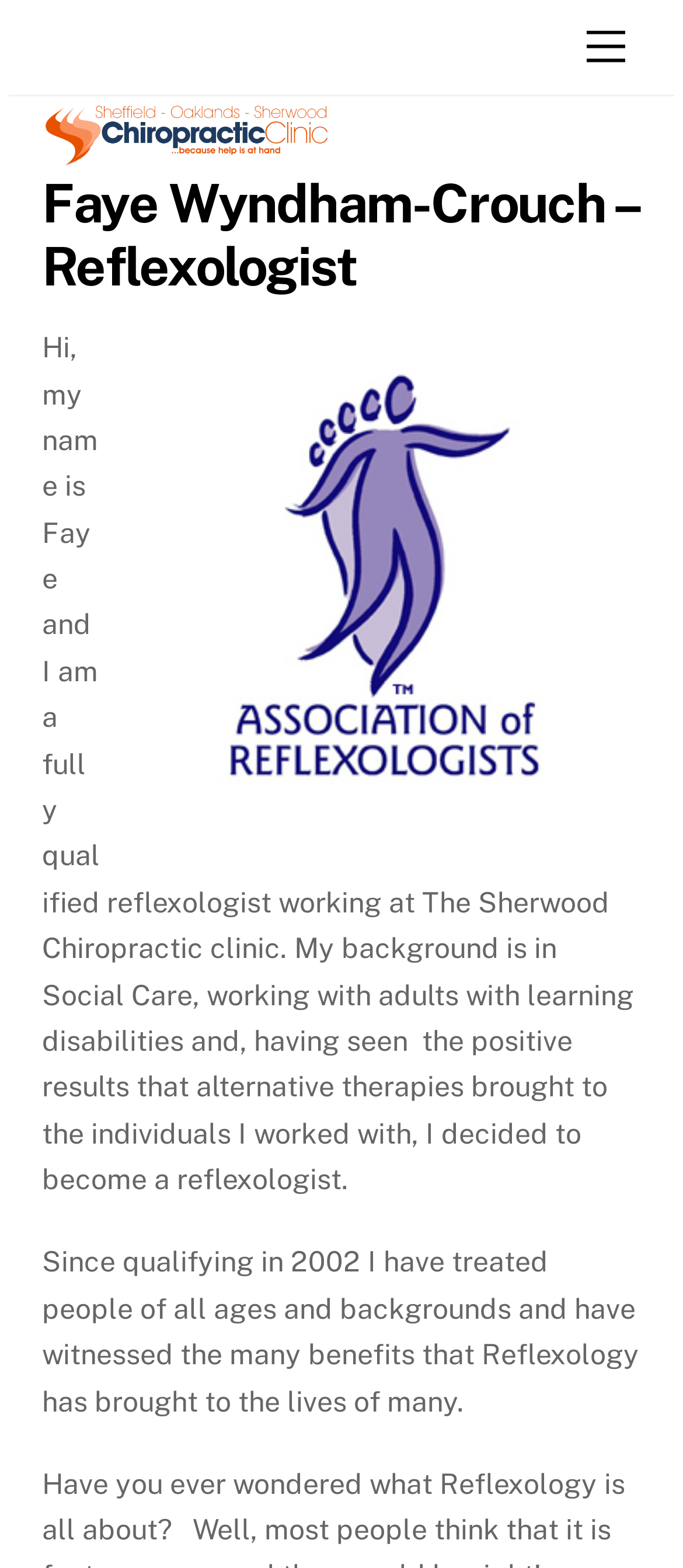What is the focus of Faye's background?
Look at the image and respond with a one-word or short phrase answer.

Social Care